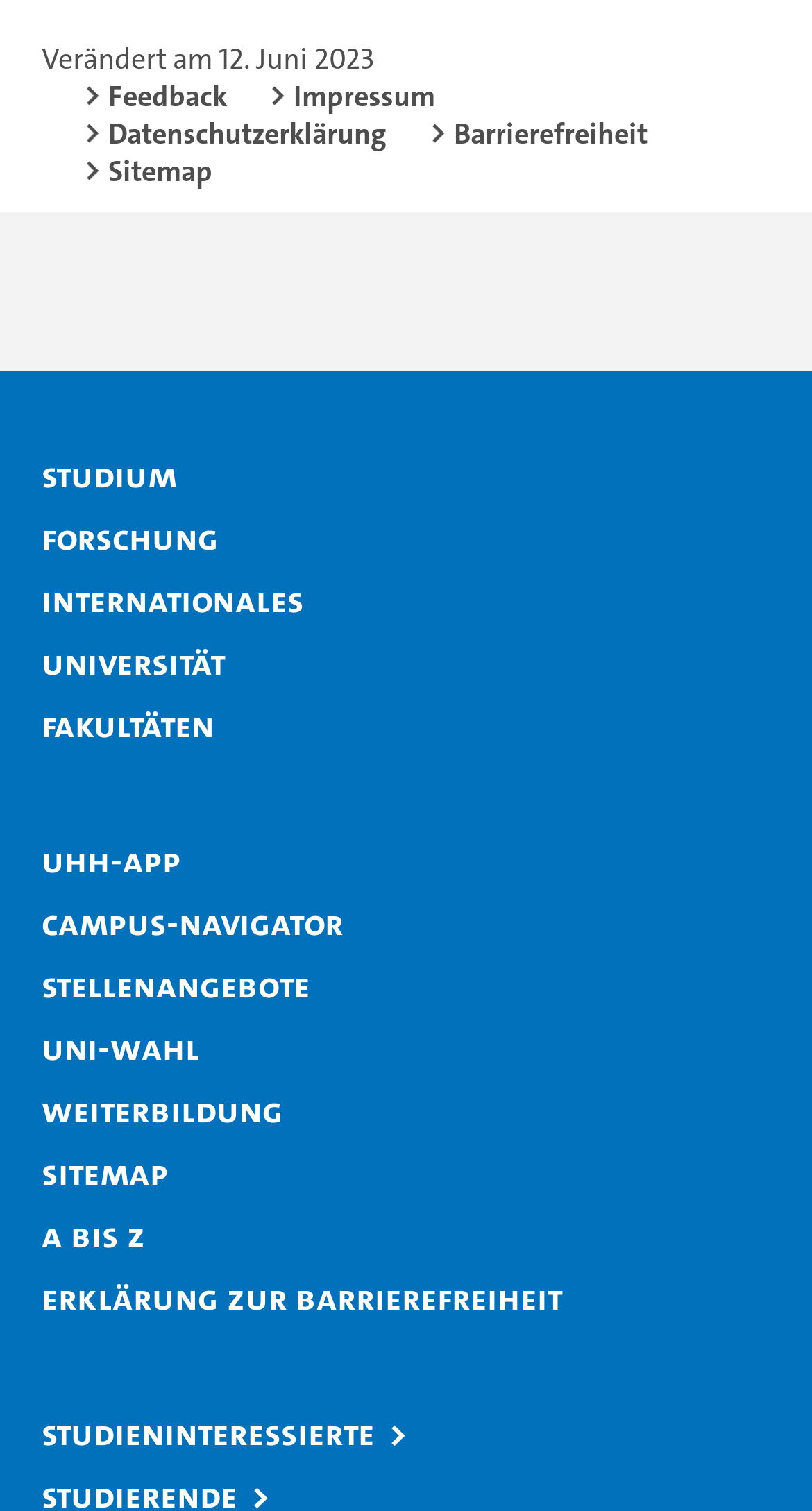Provide the bounding box coordinates of the HTML element this sentence describes: "A bis Z". The bounding box coordinates consist of four float numbers between 0 and 1, i.e., [left, top, right, bottom].

[0.051, 0.802, 0.221, 0.832]